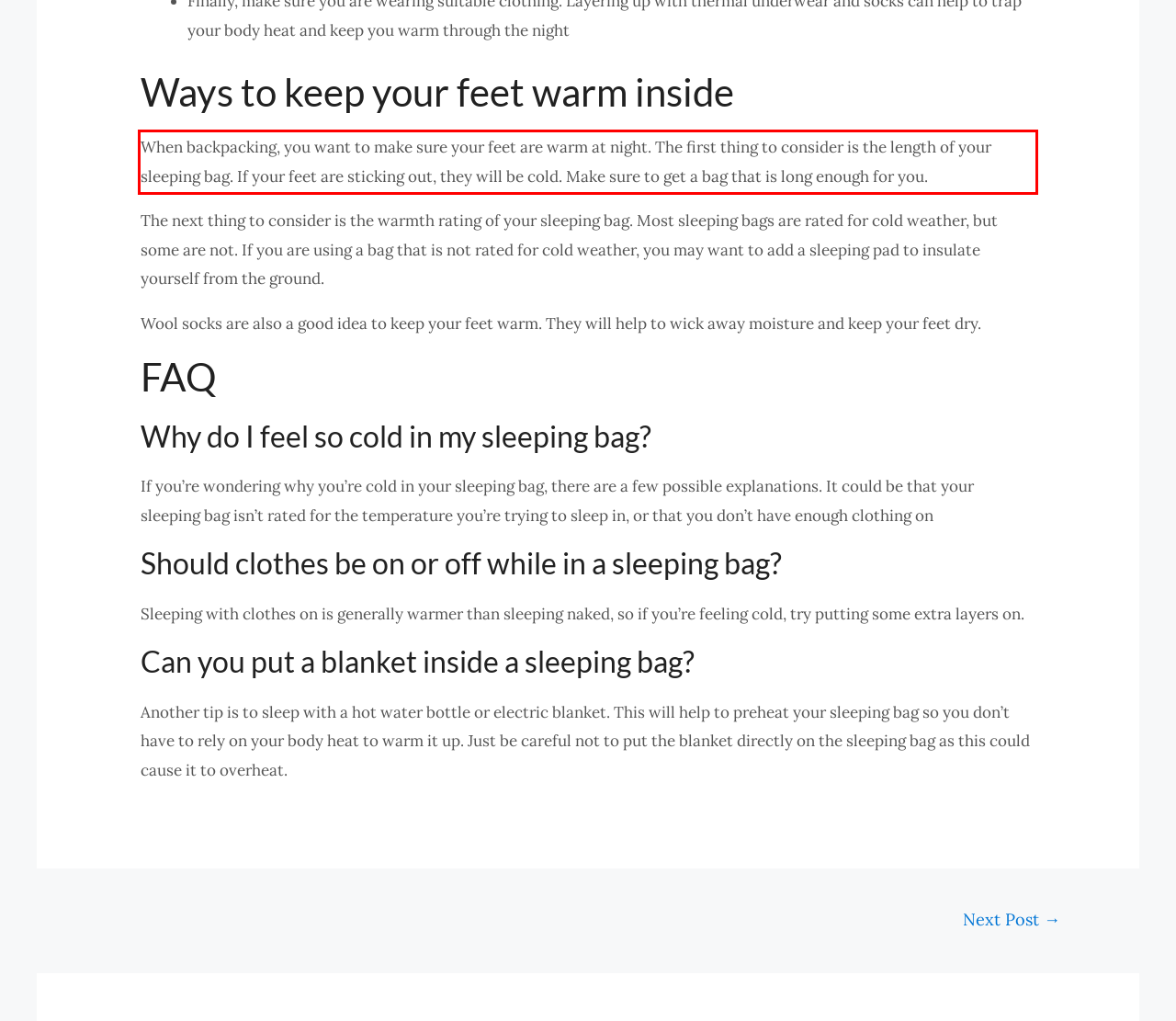Please extract the text content from the UI element enclosed by the red rectangle in the screenshot.

When backpacking, you want to make sure your feet are warm at night. The first thing to consider is the length of your sleeping bag. If your feet are sticking out, they will be cold. Make sure to get a bag that is long enough for you.